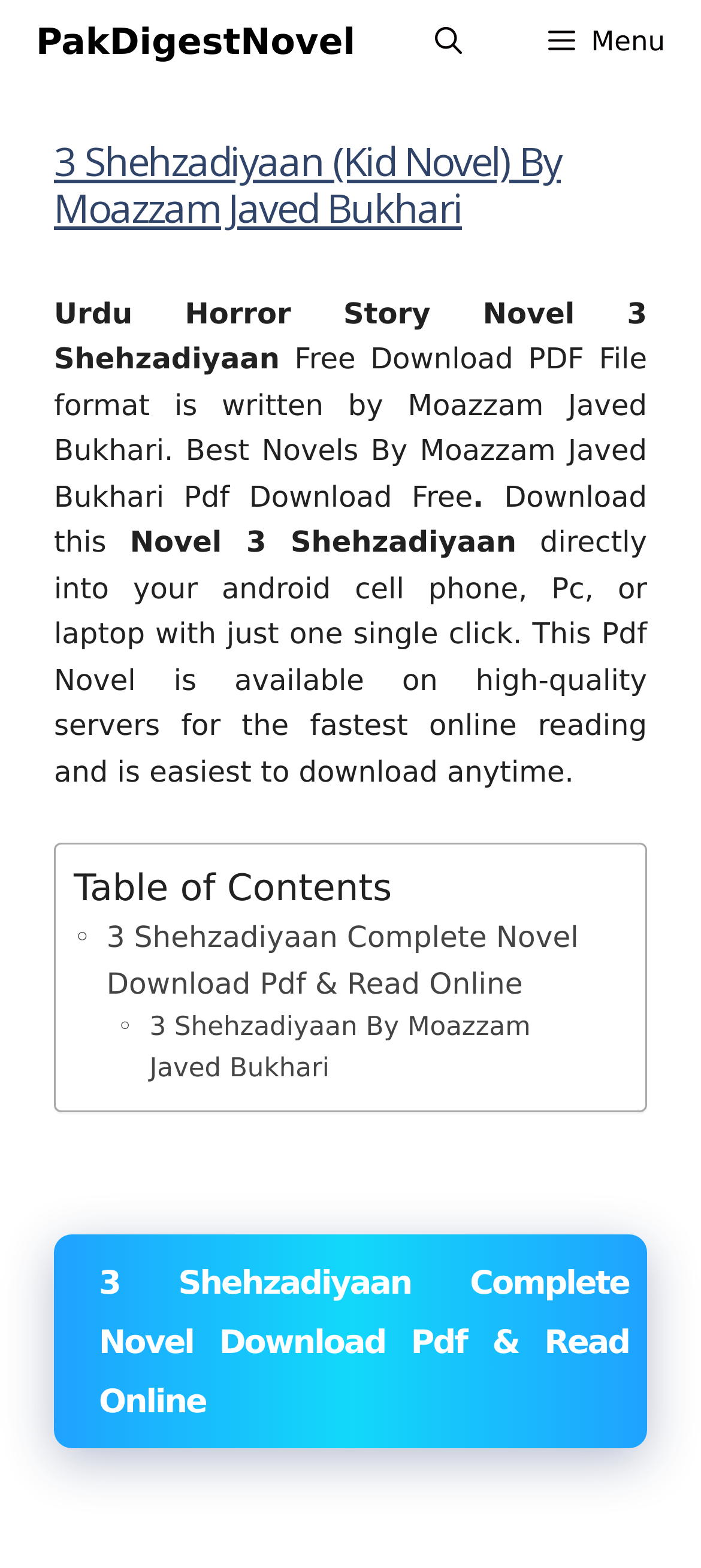Locate the bounding box coordinates for the element described below: "aria-label="Open Search Bar"". The coordinates must be four float values between 0 and 1, formatted as [left, top, right, bottom].

[0.558, 0.0, 0.72, 0.053]